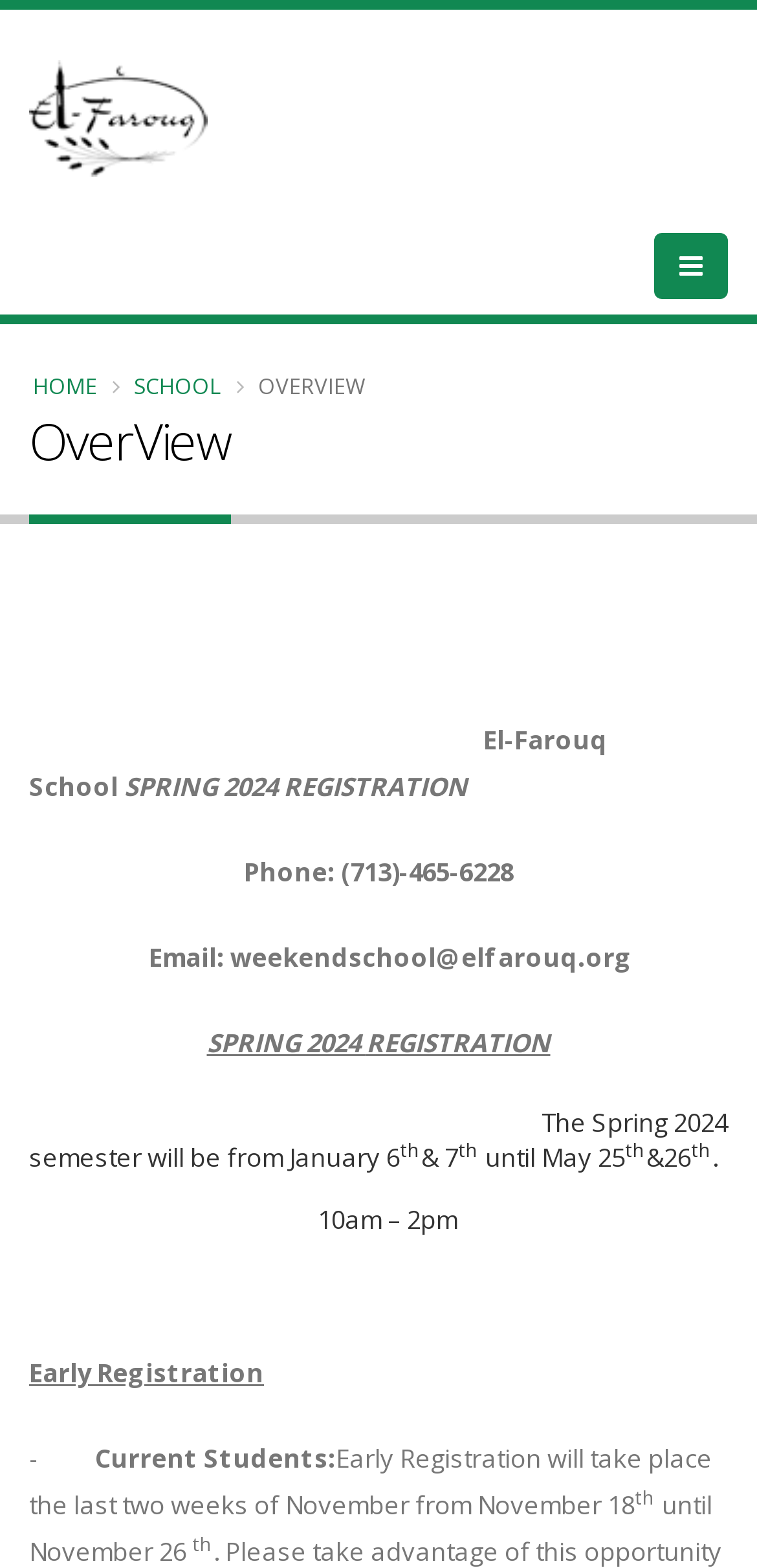Explain in detail what is displayed on the webpage.

The webpage is for El-Farouq Islamic Center, with a focus on the Spring 2024 semester. At the top left, there is a logo with the text "Porto" and an image with the same name. On the top right, there is a button with an icon. Below the logo, there are navigation links for "HOME" and "SCHOOL". 

The main content of the page is divided into sections. The first section has a heading "OverView" and provides an overview of the Spring 2024 semester, including the dates from January 6th to May 25th and 26th. Below this, there is a section with the title "El-Farouq School" and some details about registration, including a phone number and email address.

Further down, there is another section with the title "The Spring 2024 semester" and provides more information about the semester dates. This section also includes some superscript text. 

The next section has a heading with the timings "10am – 2pm" and provides information about early registration for current students, including the dates from November 18th. This section also includes some superscript text.

Throughout the page, there are several static text elements with various pieces of information, including headings, paragraphs, and labels. There are also some images and icons, including the logo and button icons.